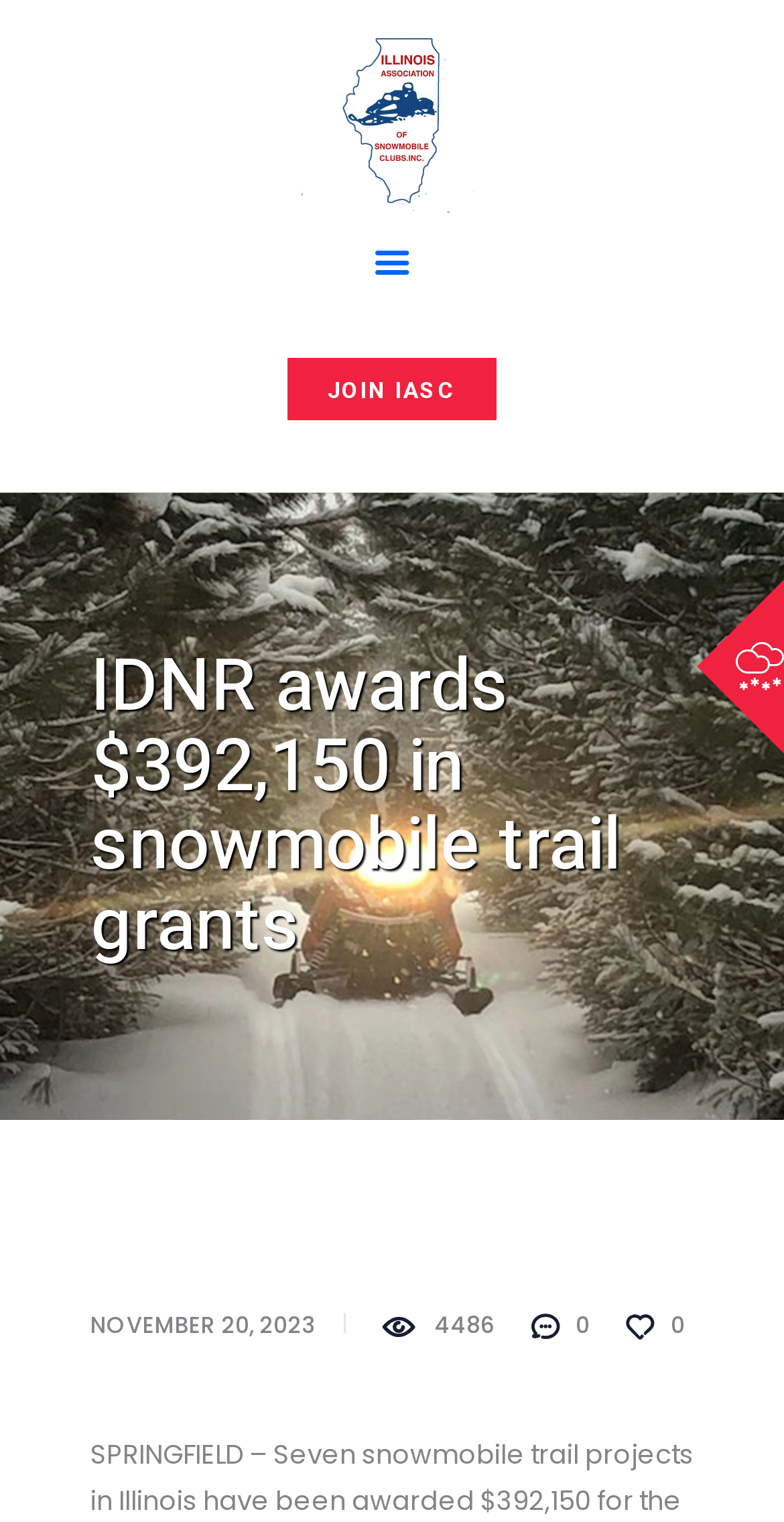What is the text on the button?
Please provide an in-depth and detailed response to the question.

I found the button with the label 'check availability' and checked its child element StaticText, which has the text 'CHECK AVAILABILITY'.